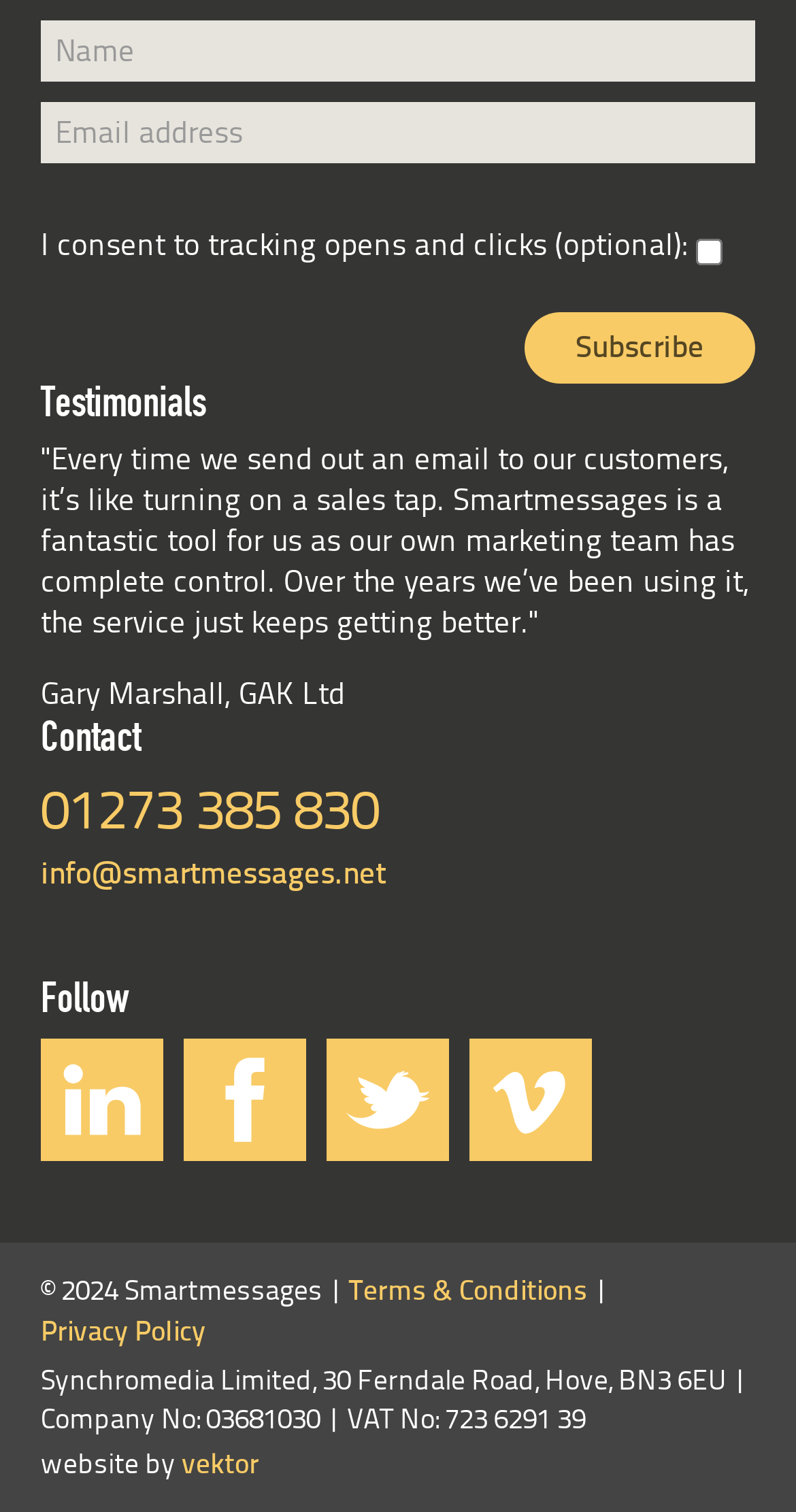Calculate the bounding box coordinates for the UI element based on the following description: "info@smartmessages.net". Ensure the coordinates are four float numbers between 0 and 1, i.e., [left, top, right, bottom].

[0.051, 0.564, 0.949, 0.593]